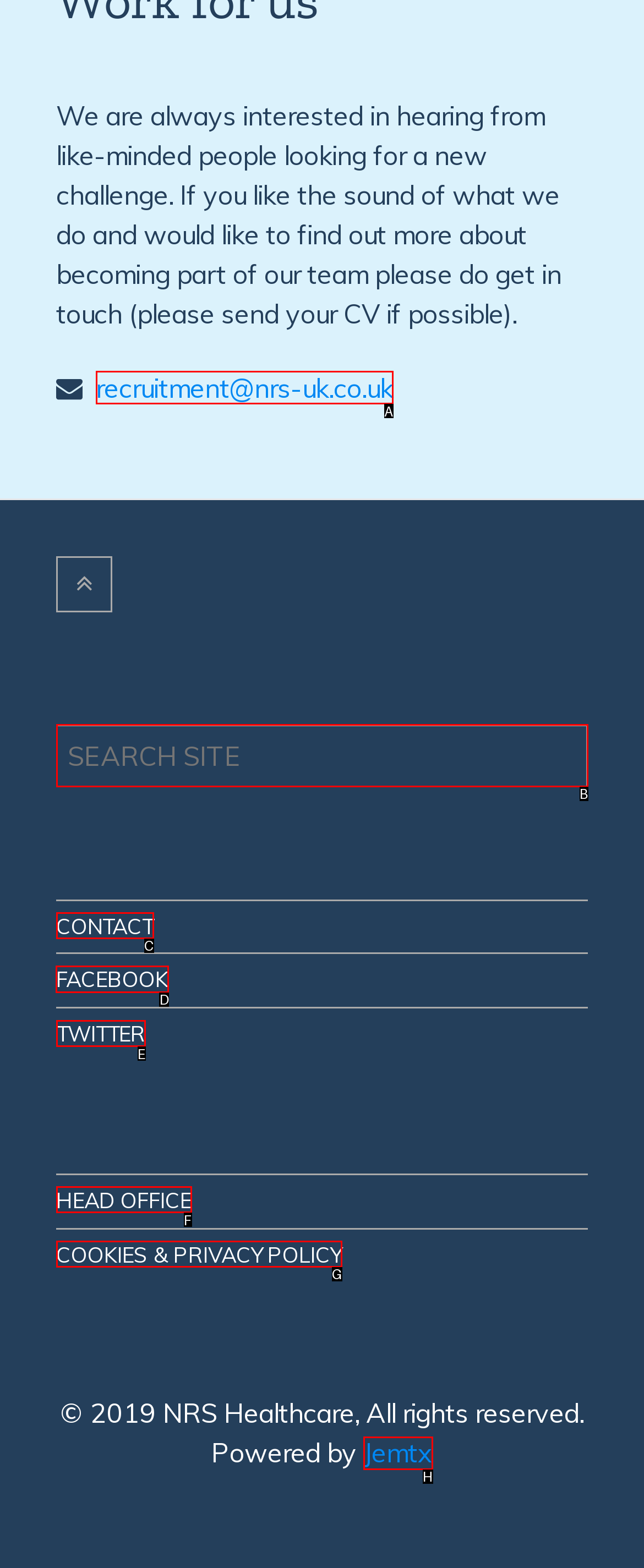For the instruction: Visit Facebook page, which HTML element should be clicked?
Respond with the letter of the appropriate option from the choices given.

D